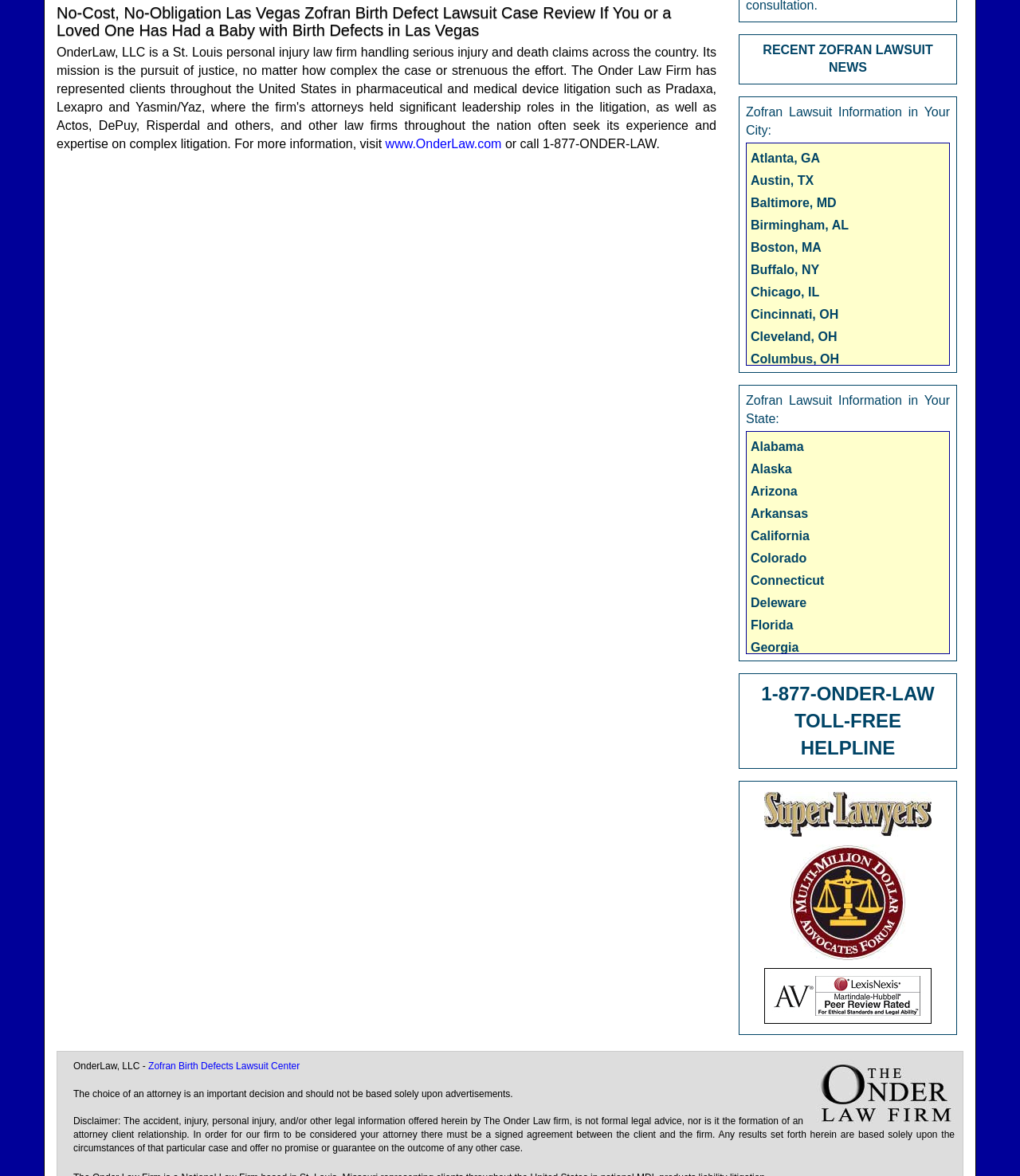What is the second state listed on the webpage?
Please use the visual content to give a single word or phrase answer.

Alaska